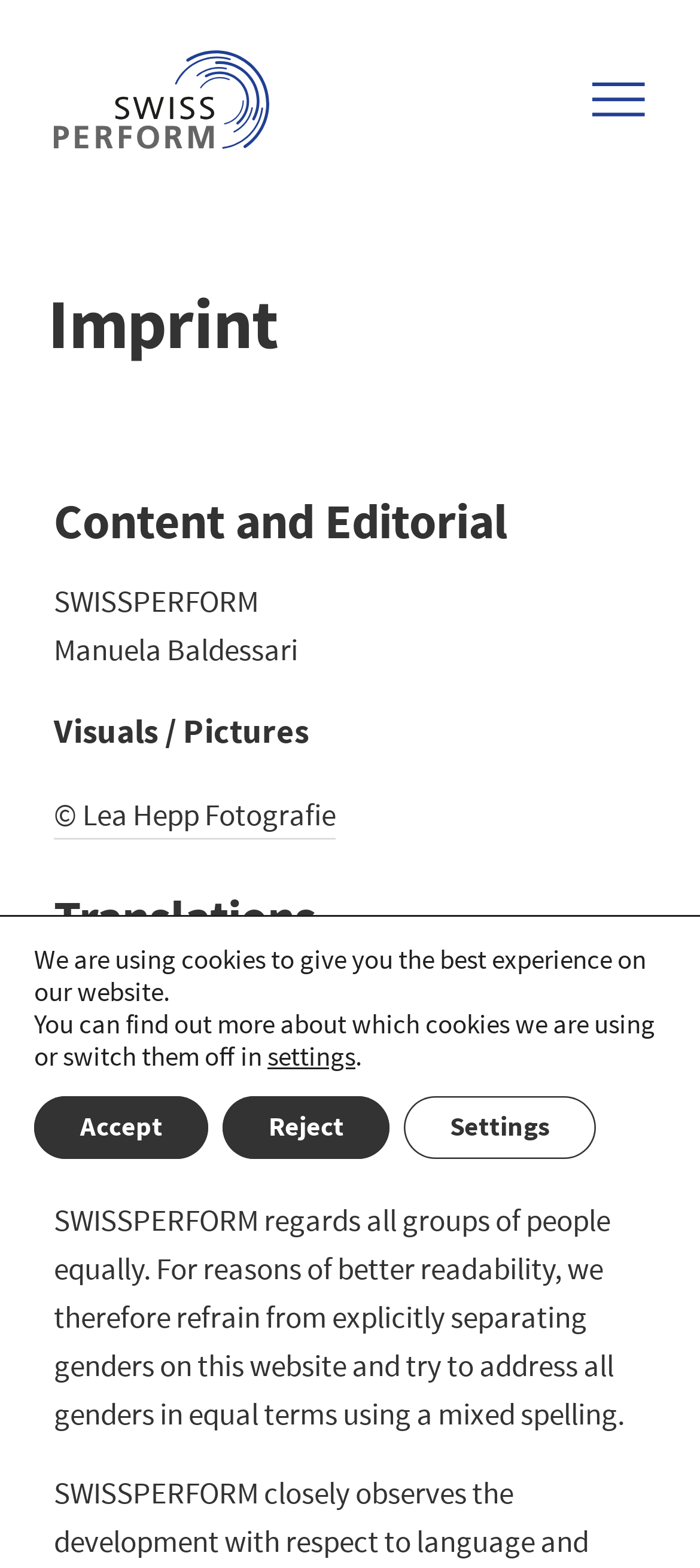Identify the bounding box coordinates necessary to click and complete the given instruction: "Click the 'About us' link".

[0.0, 0.058, 0.672, 0.122]